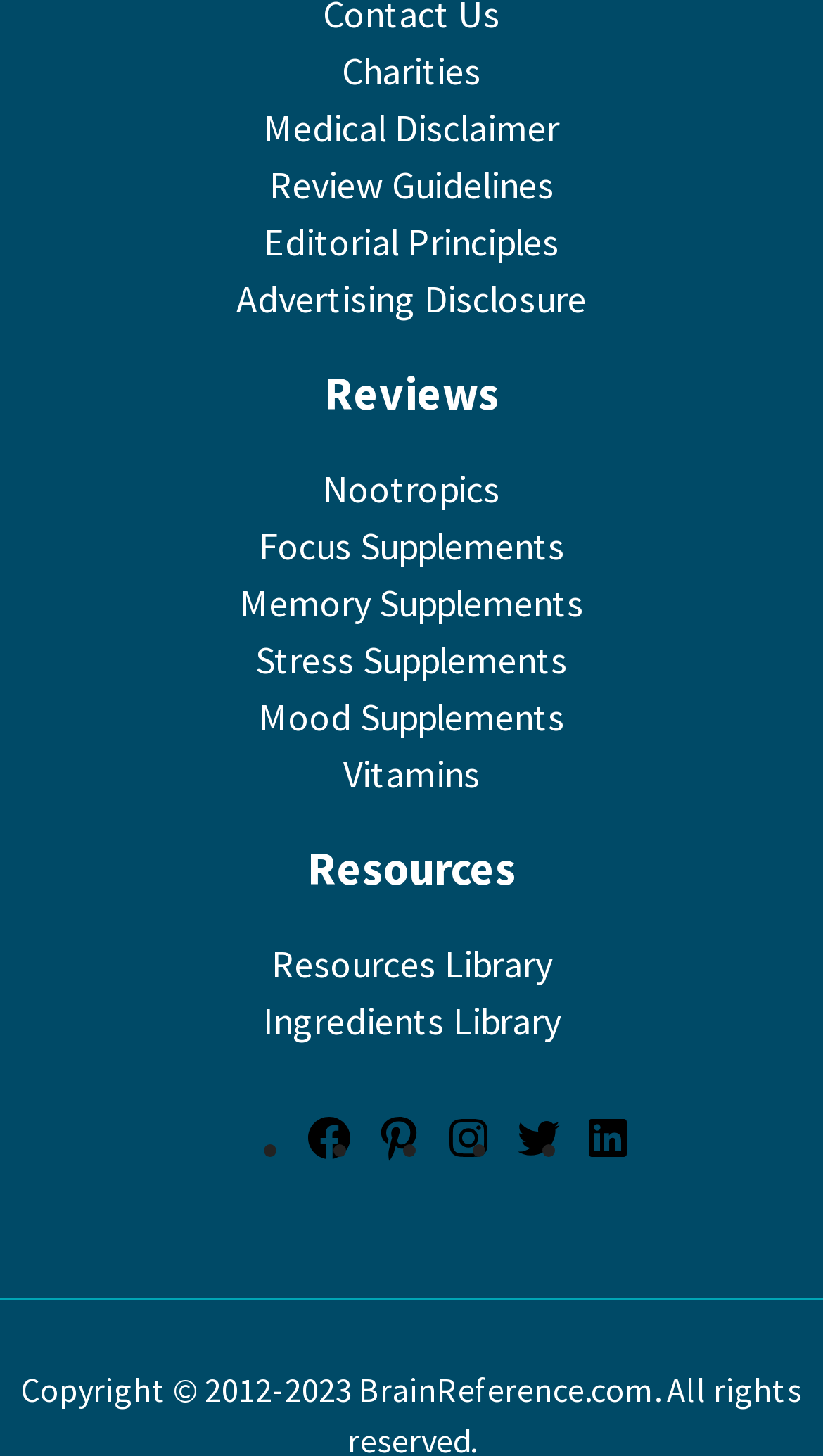Could you highlight the region that needs to be clicked to execute the instruction: "Explore Resources Library"?

[0.329, 0.645, 0.671, 0.678]